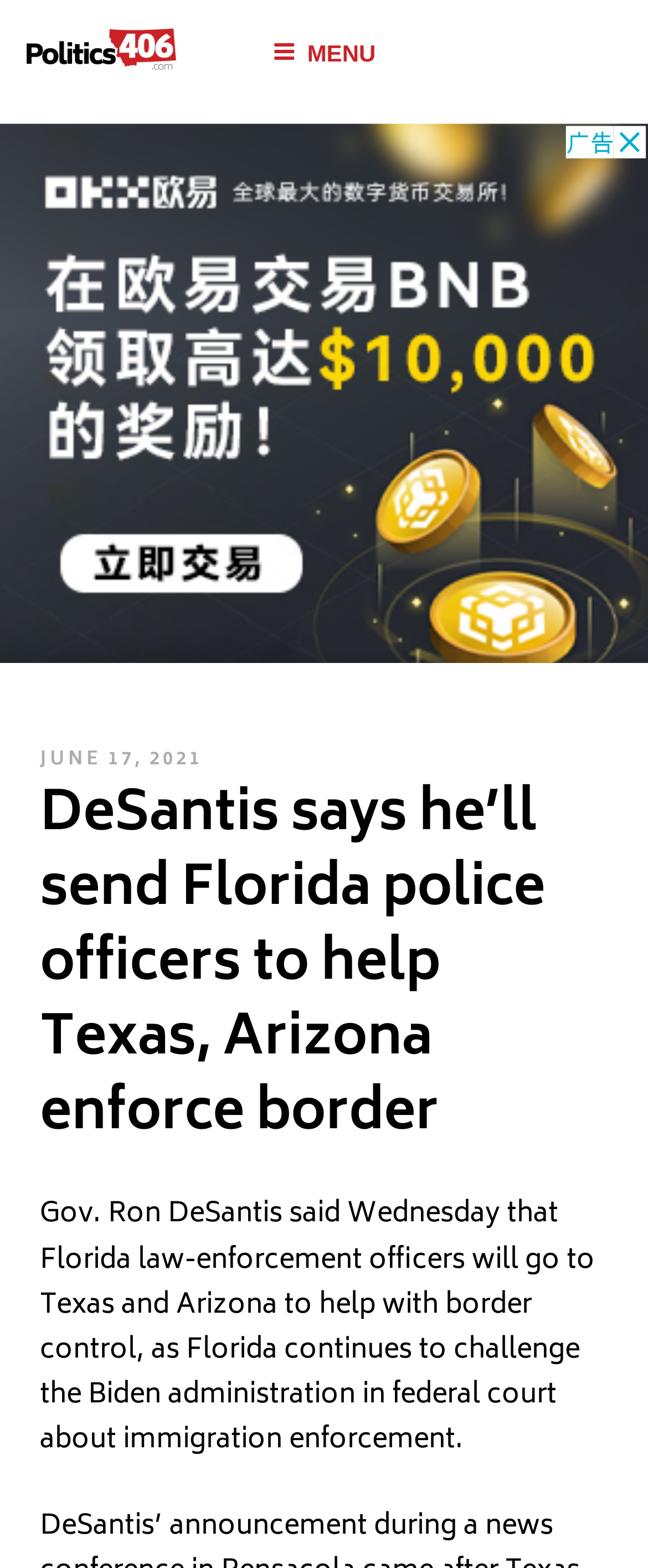With reference to the image, please provide a detailed answer to the following question: How many states are mentioned in the article?

I found the number of states mentioned in the article by reading the text 'Gov. Ron DeSantis said Wednesday that Florida law-enforcement officers will go to Texas and Arizona...' which mentions three states: Florida, Texas, and Arizona.